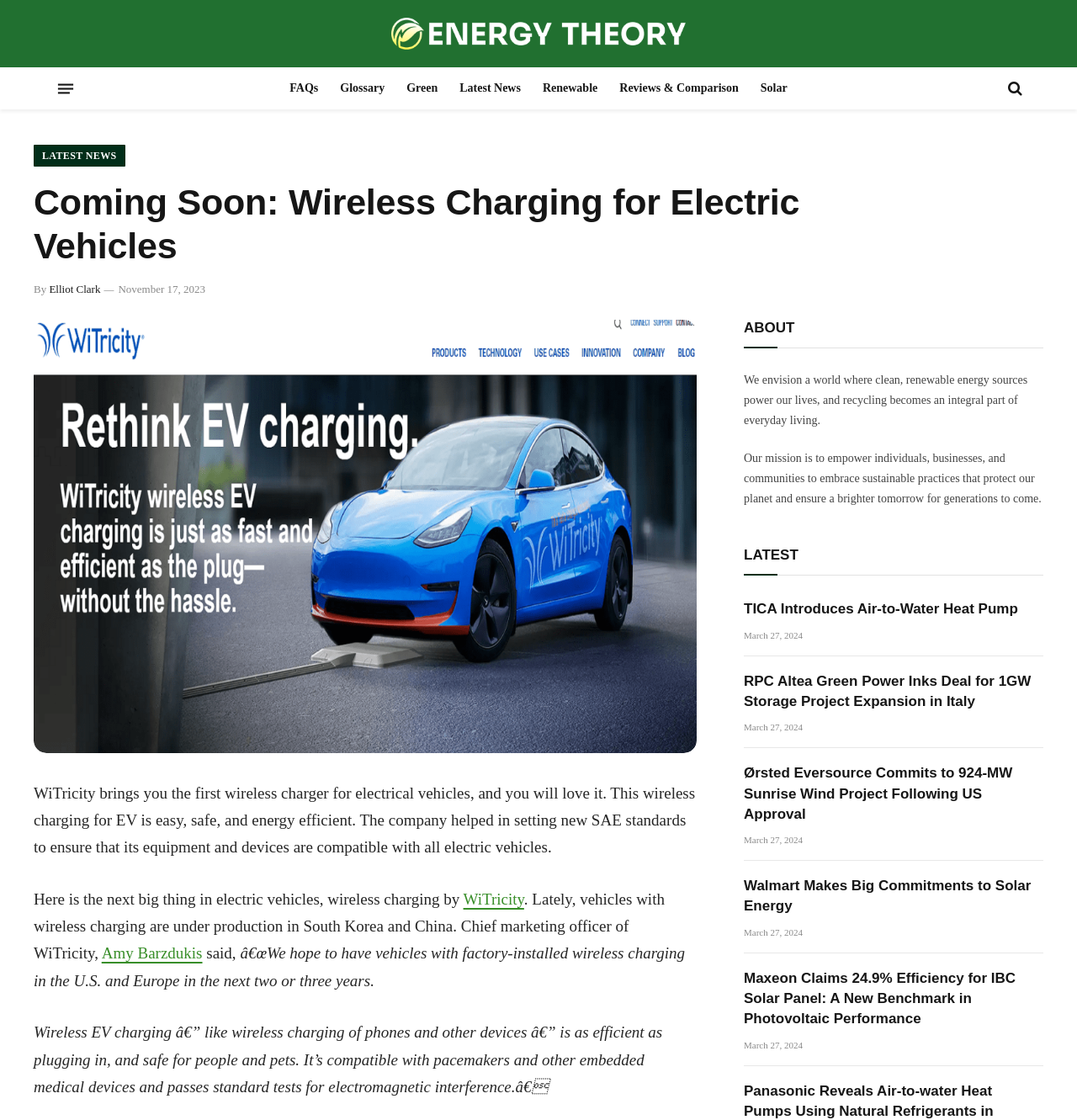Can you pinpoint the bounding box coordinates for the clickable element required for this instruction: "Explore the 'FAQs' section"? The coordinates should be four float numbers between 0 and 1, i.e., [left, top, right, bottom].

[0.259, 0.061, 0.306, 0.097]